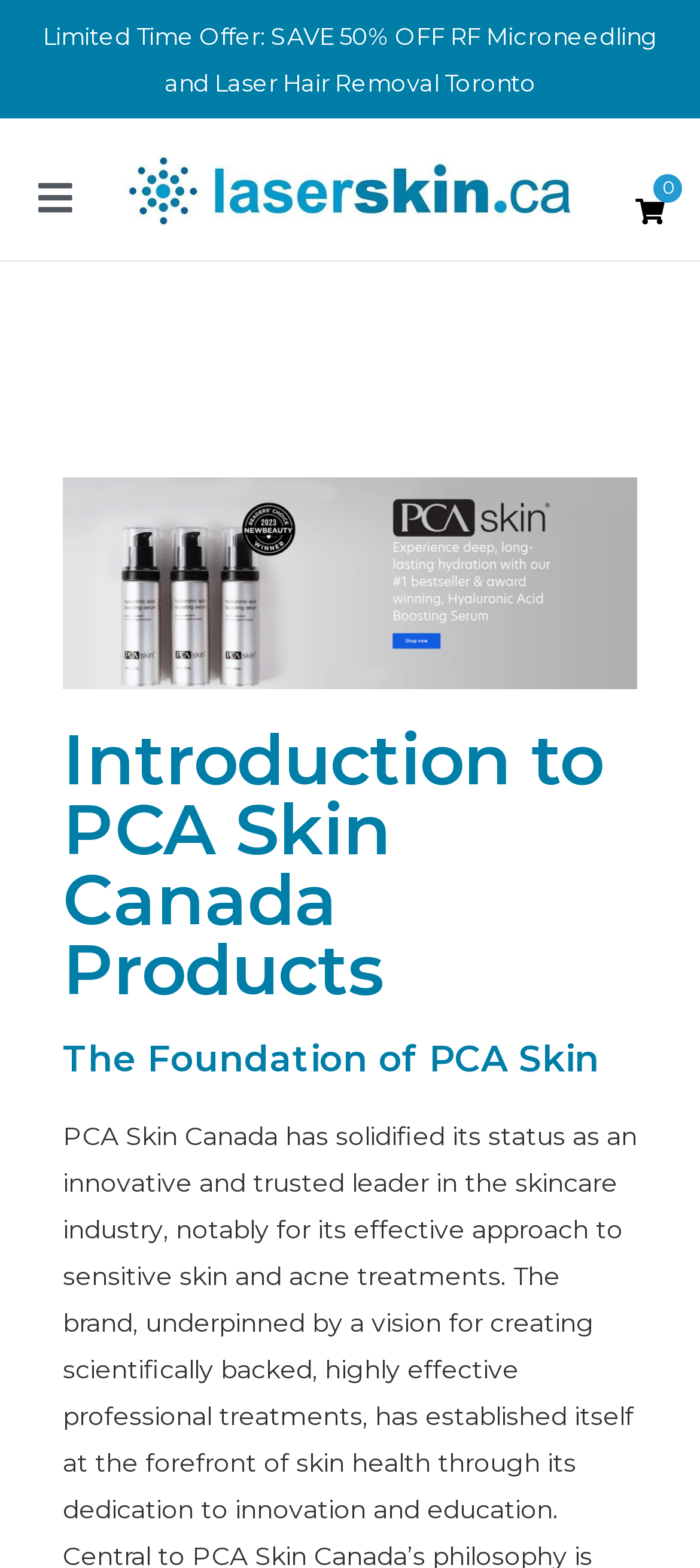What is the icon on the top right?
Based on the image, answer the question with as much detail as possible.

The icon on the top right is a shopping cart, represented by the Unicode character '', located at the top right of the webpage, with a bounding box of [0.908, 0.12, 0.949, 0.152].